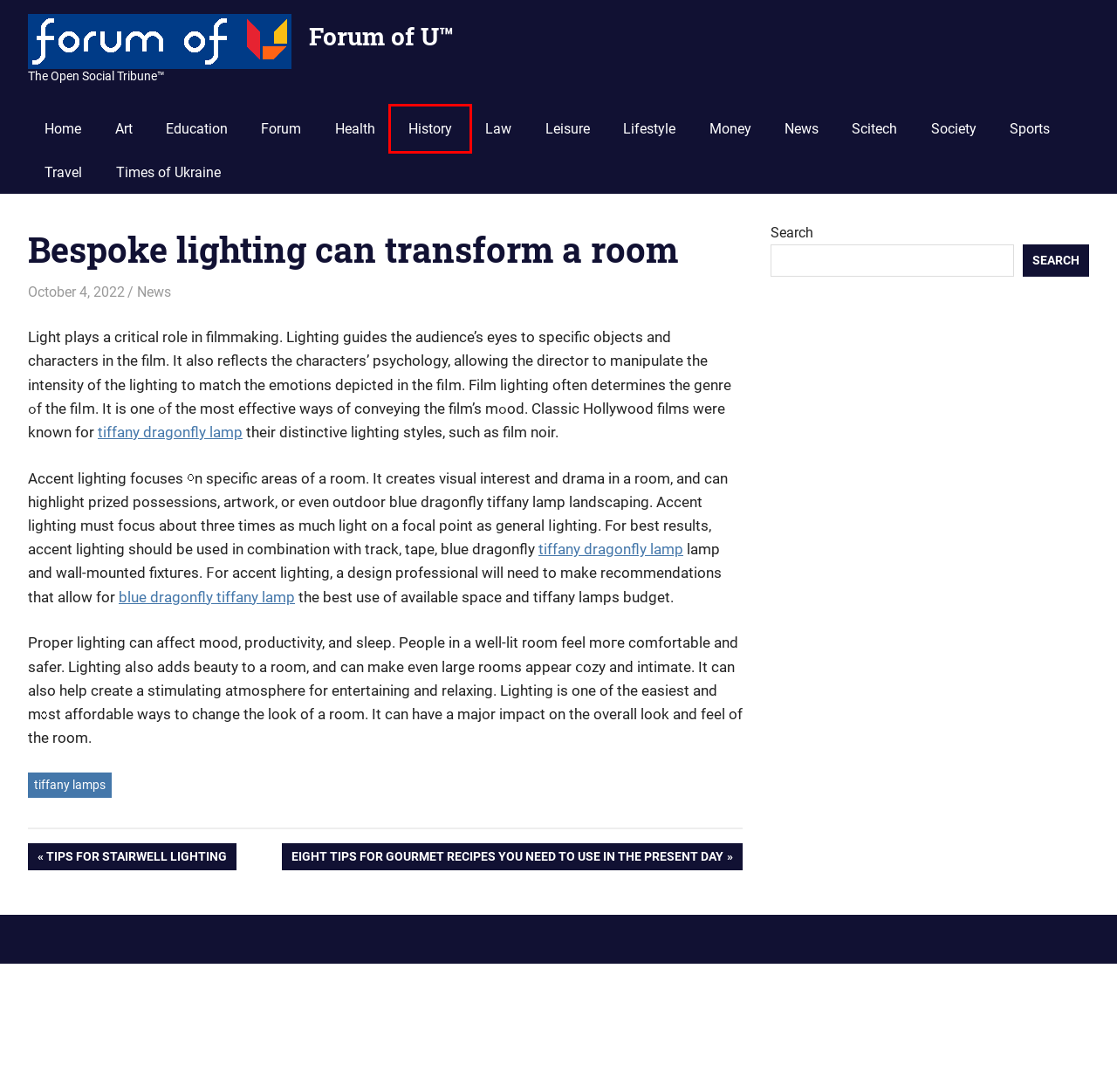You are looking at a screenshot of a webpage with a red bounding box around an element. Determine the best matching webpage description for the new webpage resulting from clicking the element in the red bounding box. Here are the descriptions:
A. Law – Forum of U™
B. Health – Forum of U™
C. Leisure – Forum of U™
D. History – Forum of U™
E. Forum of U™ – The Open Social Tribune™
F. Travel – Forum of U™
G. nannettelemmons – Forum of U™
H. Scitech – Forum of U™

D